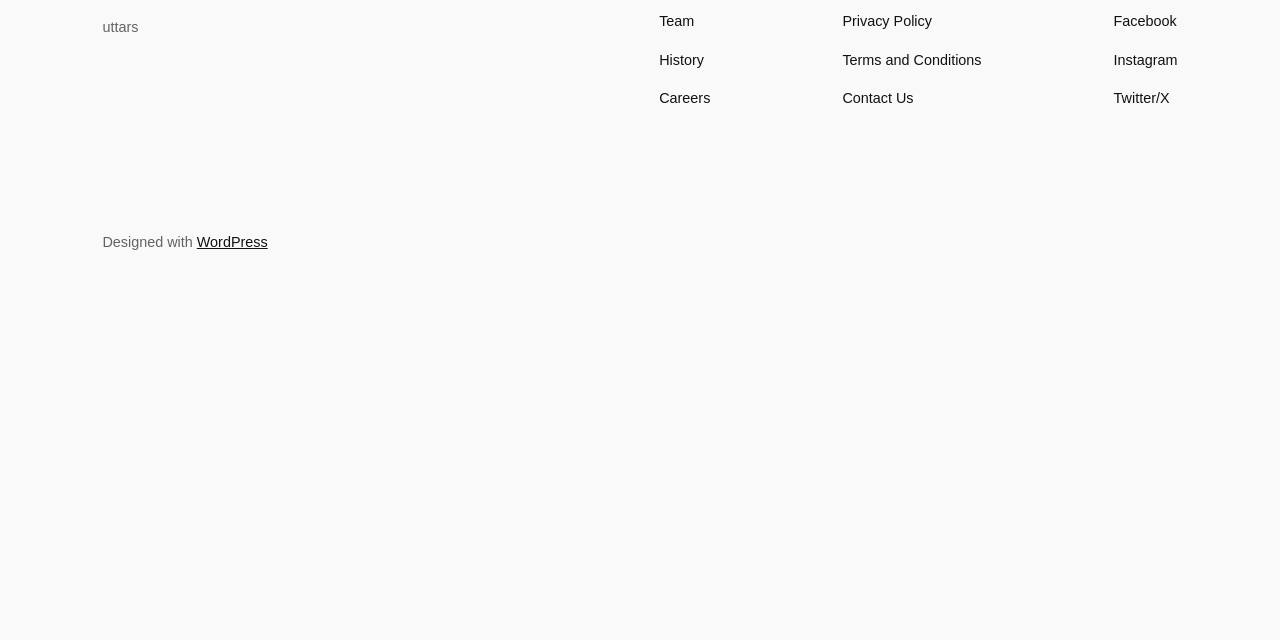Using floating point numbers between 0 and 1, provide the bounding box coordinates in the format (top-left x, top-left y, bottom-right x, bottom-right y). Locate the UI element described here: Privacy Policy

[0.658, 0.016, 0.728, 0.051]